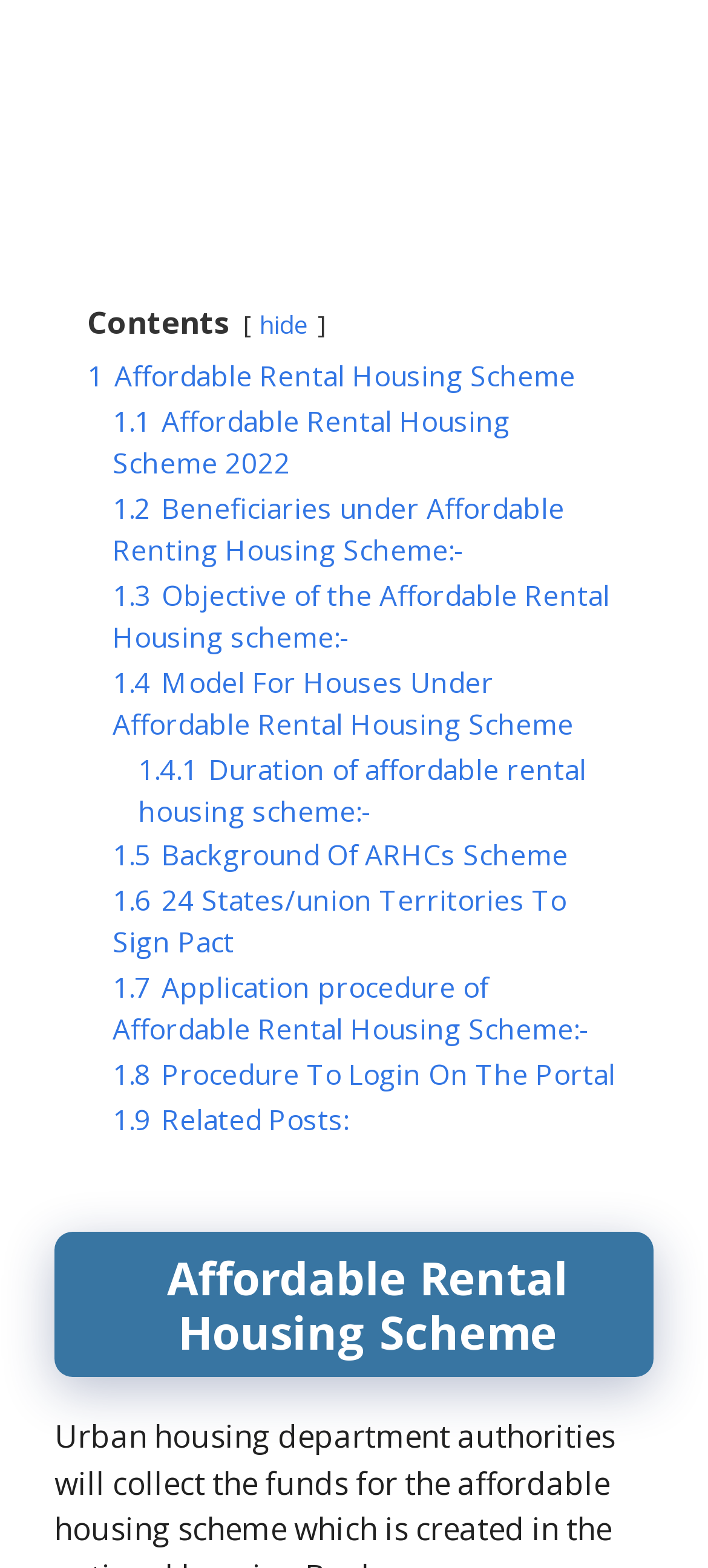Pinpoint the bounding box coordinates of the element you need to click to execute the following instruction: "Hide contents". The bounding box should be represented by four float numbers between 0 and 1, in the format [left, top, right, bottom].

[0.367, 0.195, 0.436, 0.217]